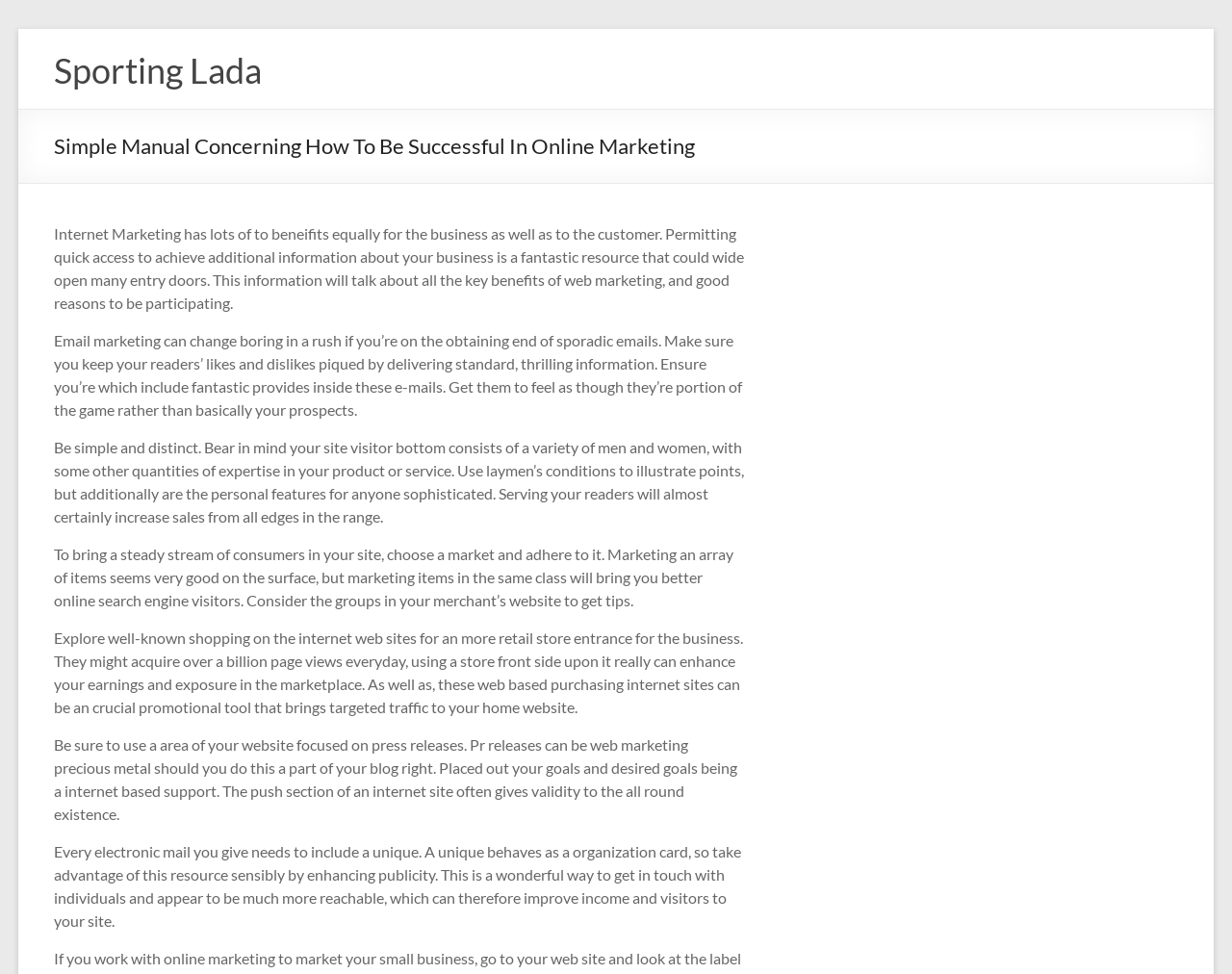Determine the main text heading of the webpage and provide its content.

Simple Manual Concerning How To Be Successful In Online Marketing